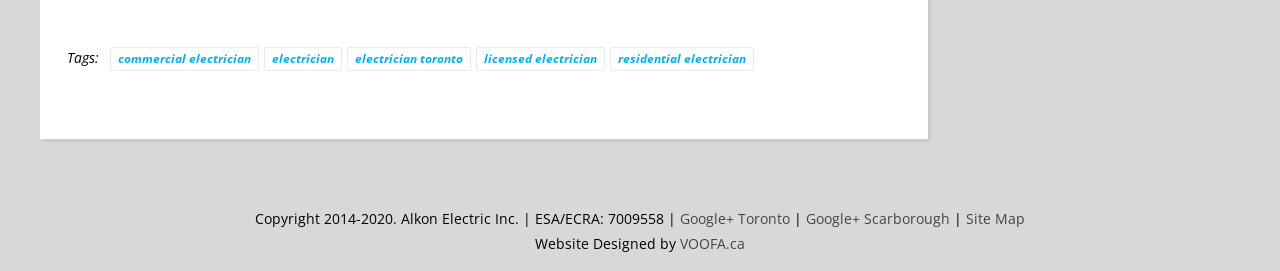Determine the bounding box coordinates for the clickable element to execute this instruction: "go to Google My Business profile". Provide the coordinates as four float numbers between 0 and 1, i.e., [left, top, right, bottom].

[0.445, 0.691, 0.473, 0.772]